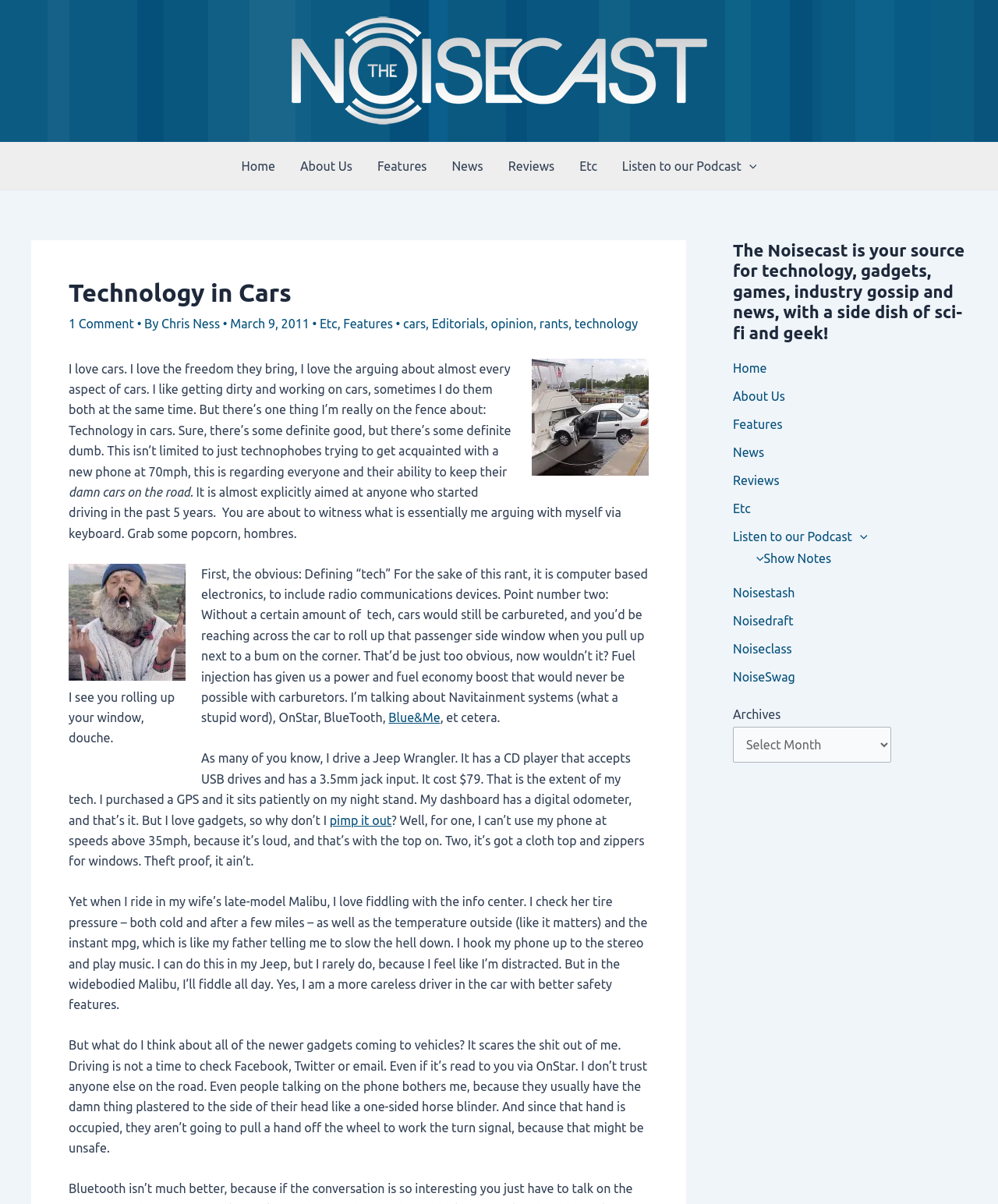Please identify the bounding box coordinates of the area that needs to be clicked to follow this instruction: "Click the 'Features' link".

[0.366, 0.119, 0.44, 0.157]